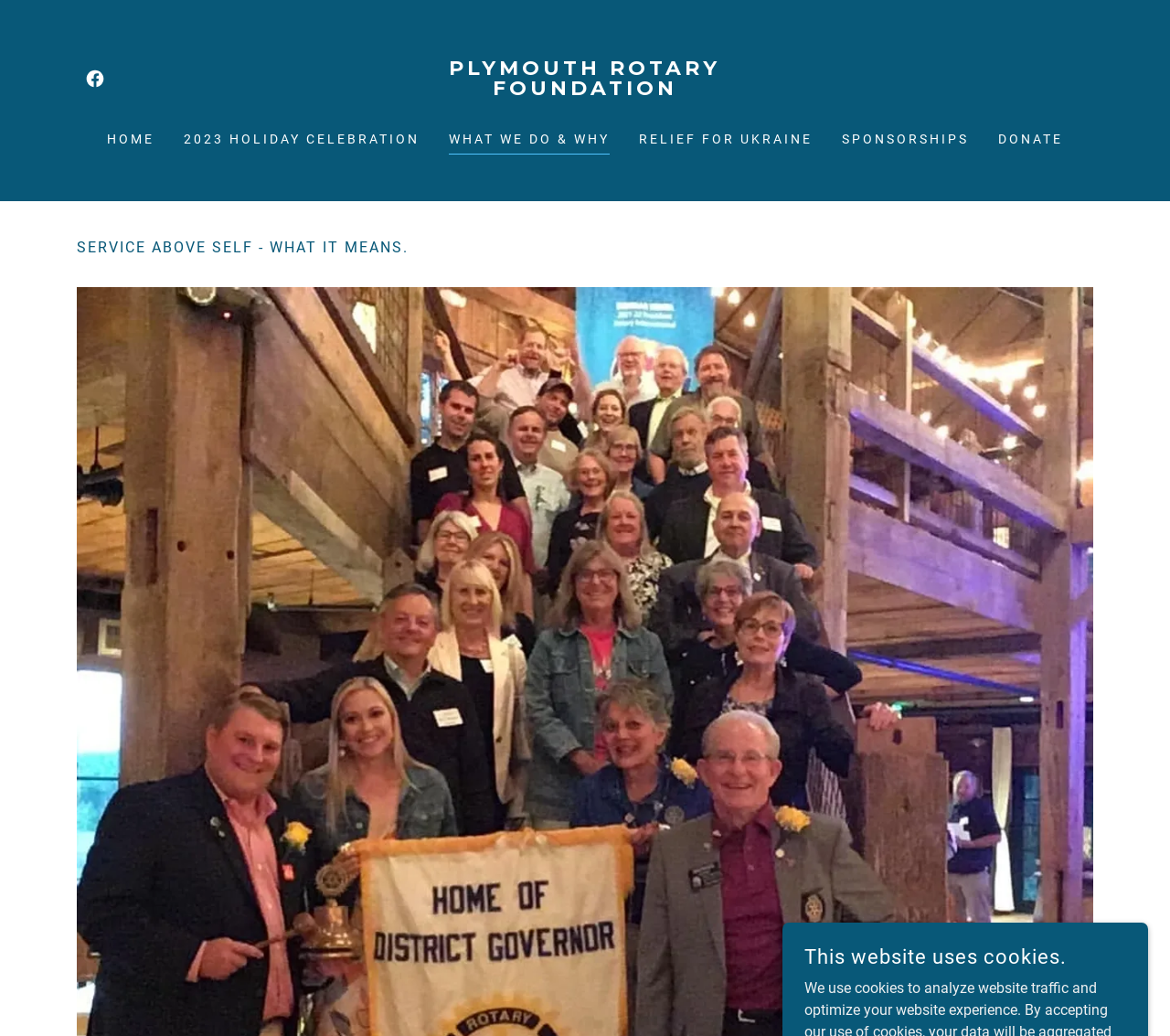Please identify the bounding box coordinates of the clickable element to fulfill the following instruction: "Go to HOME page". The coordinates should be four float numbers between 0 and 1, i.e., [left, top, right, bottom].

[0.087, 0.118, 0.137, 0.15]